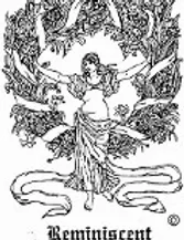Reply to the question below using a single word or brief phrase:
What is the expression on the figure's face?

serene